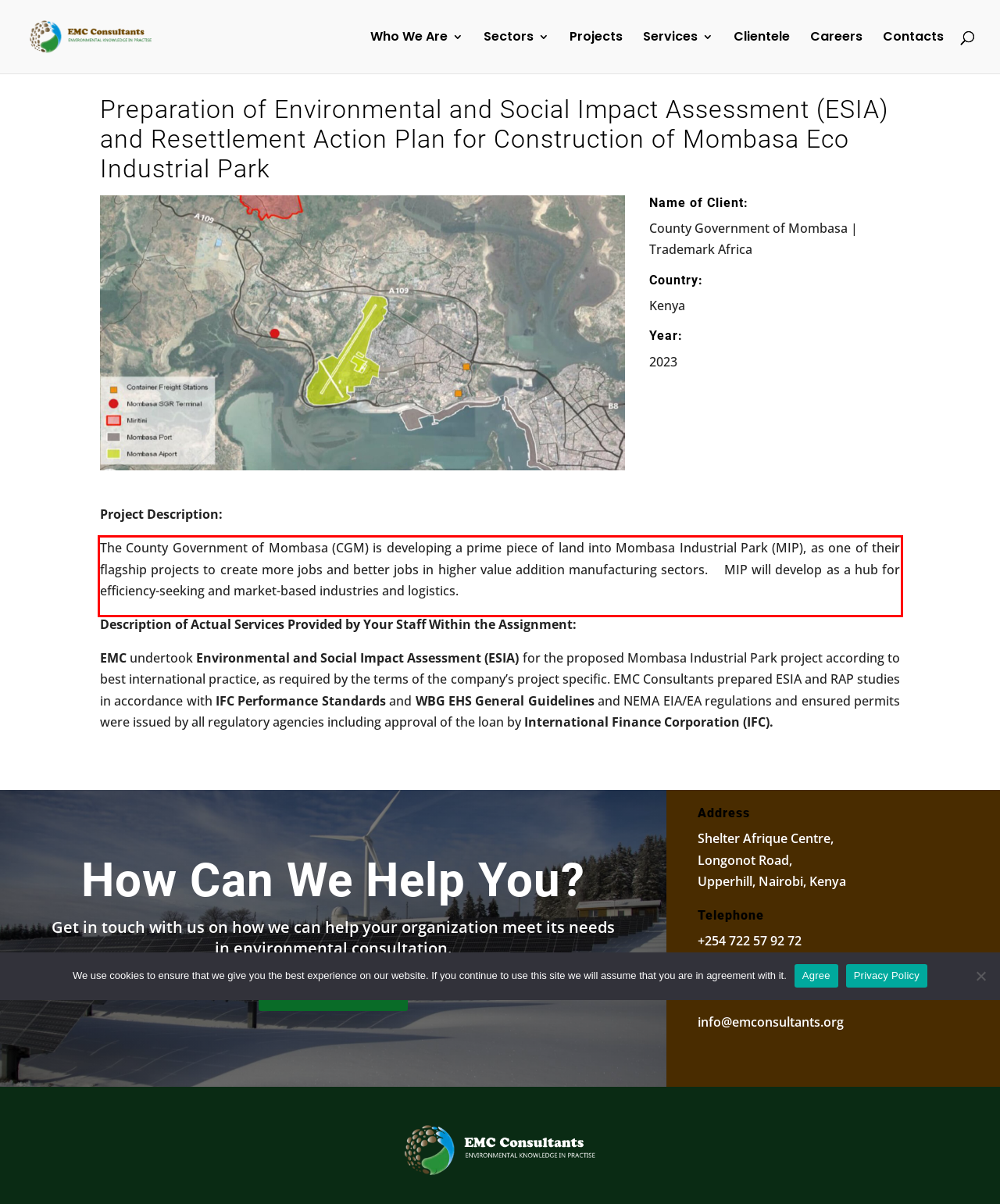You are given a screenshot with a red rectangle. Identify and extract the text within this red bounding box using OCR.

The County Government of Mombasa (CGM) is developing a prime piece of land into Mombasa Industrial Park (MIP), as one of their flagship projects to create more jobs and better jobs in higher value addition manufacturing sectors. MIP will develop as a hub for efficiency-seeking and market-based industries and logistics.